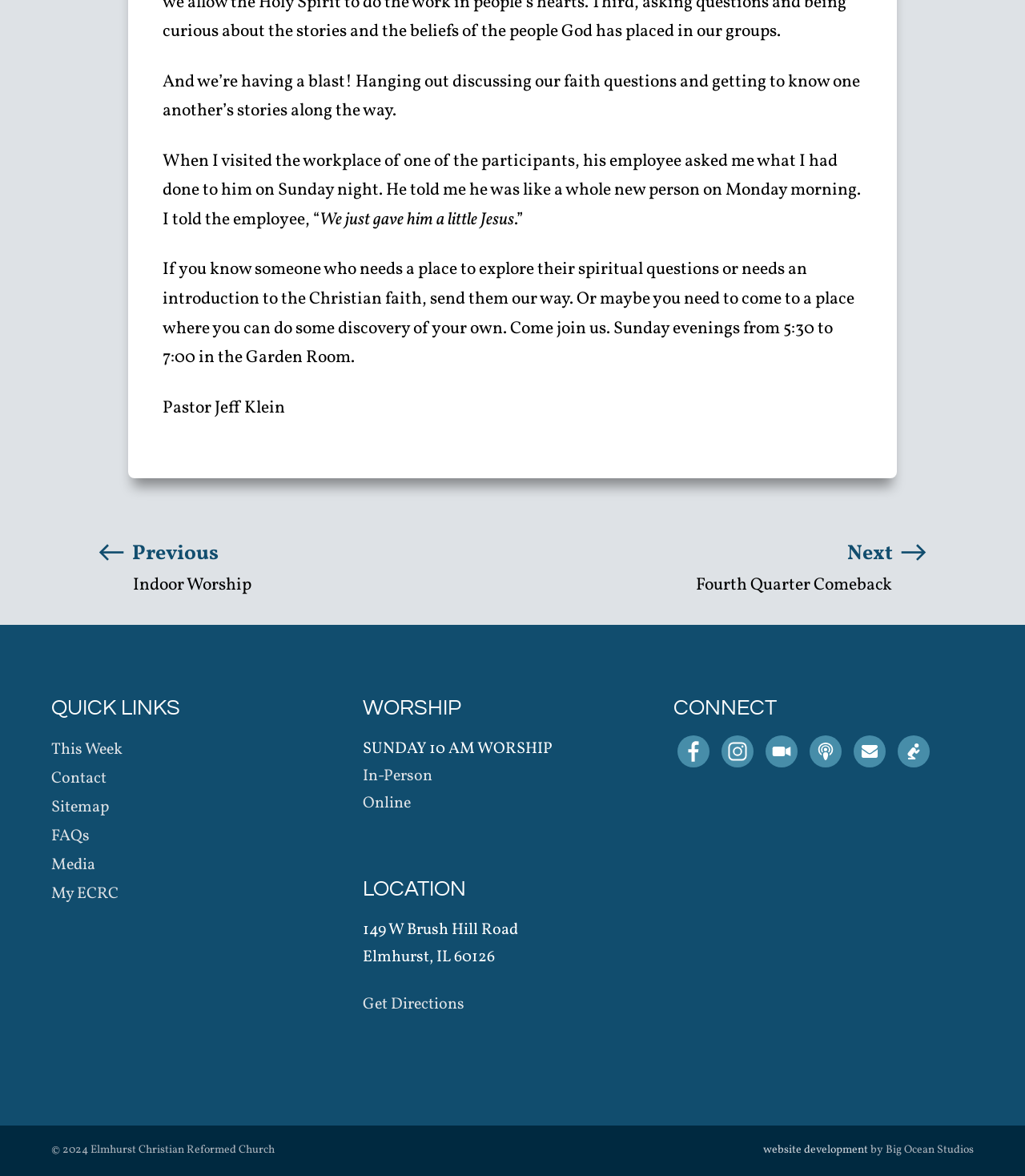Please determine the bounding box coordinates for the element with the description: "Get Directions".

[0.354, 0.845, 0.453, 0.864]